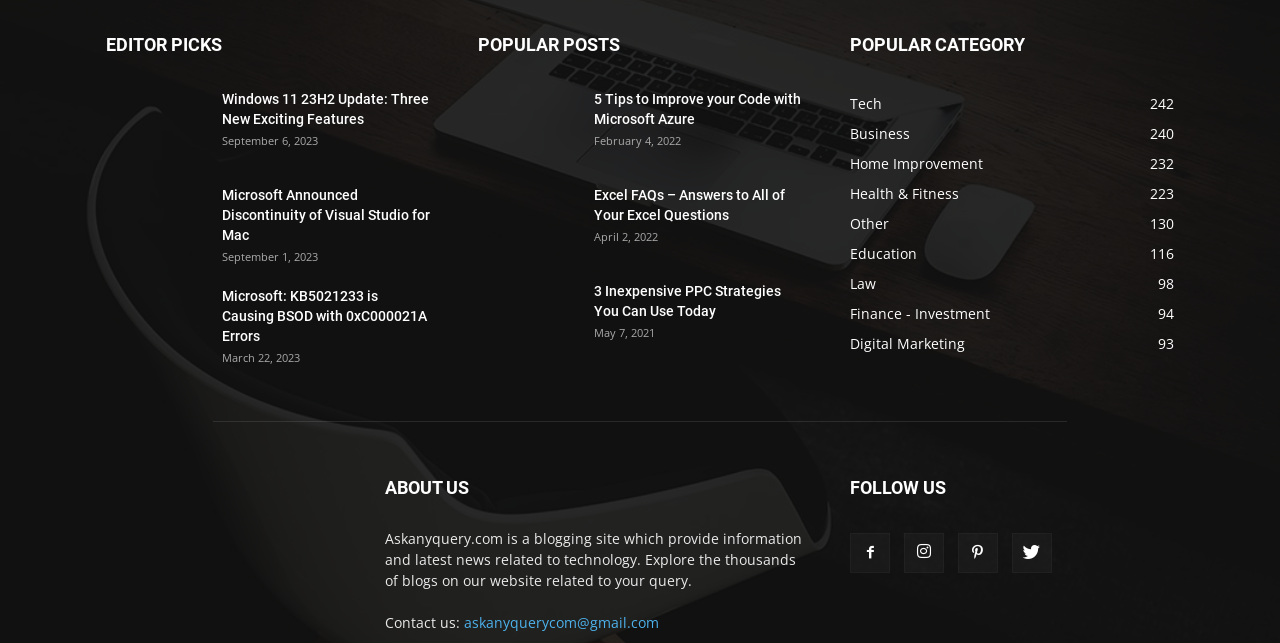Please provide a one-word or phrase answer to the question: 
How many editor picks are displayed?

3